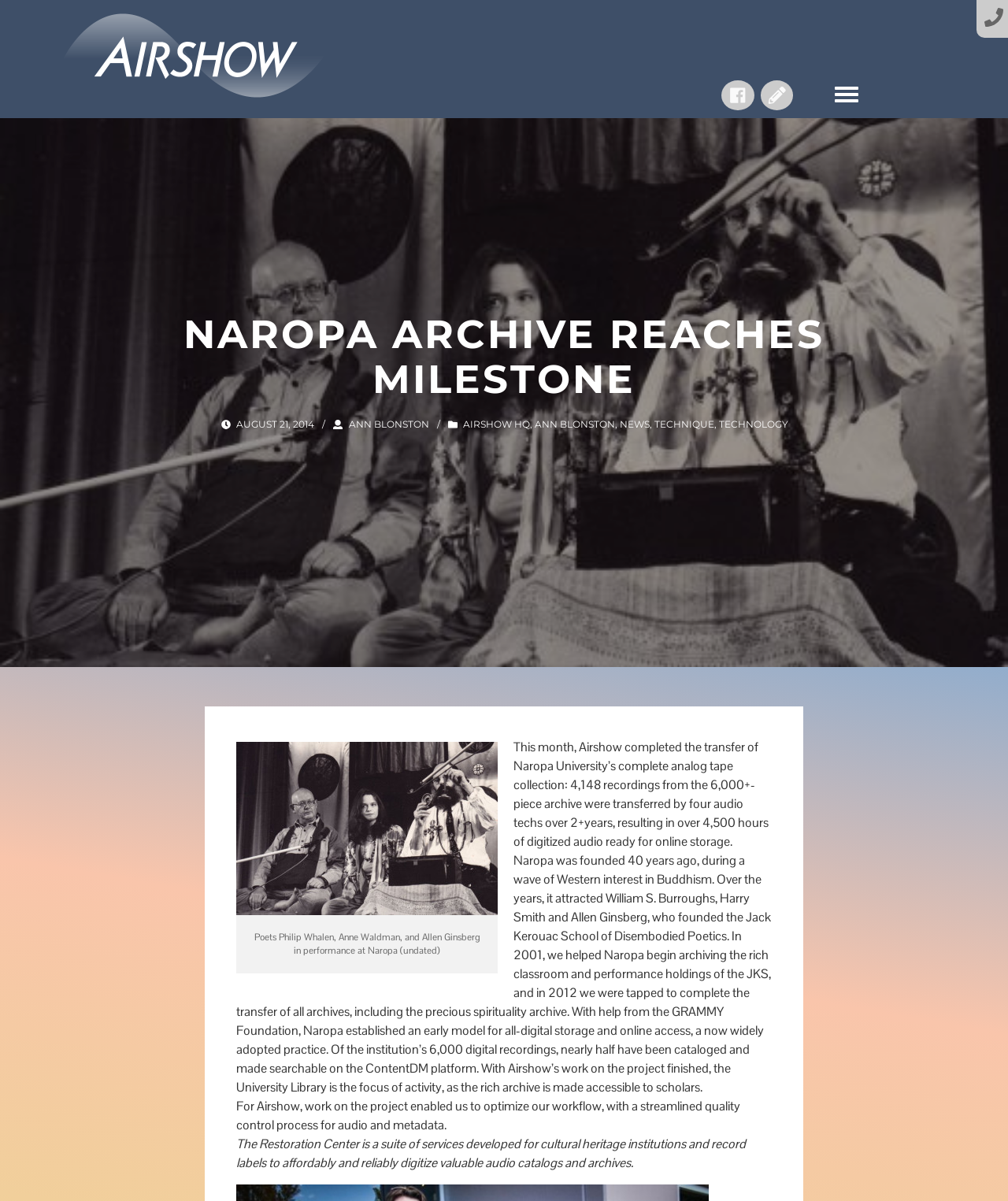Answer the question in one word or a short phrase:
What is the name of the university mentioned?

Naropa University